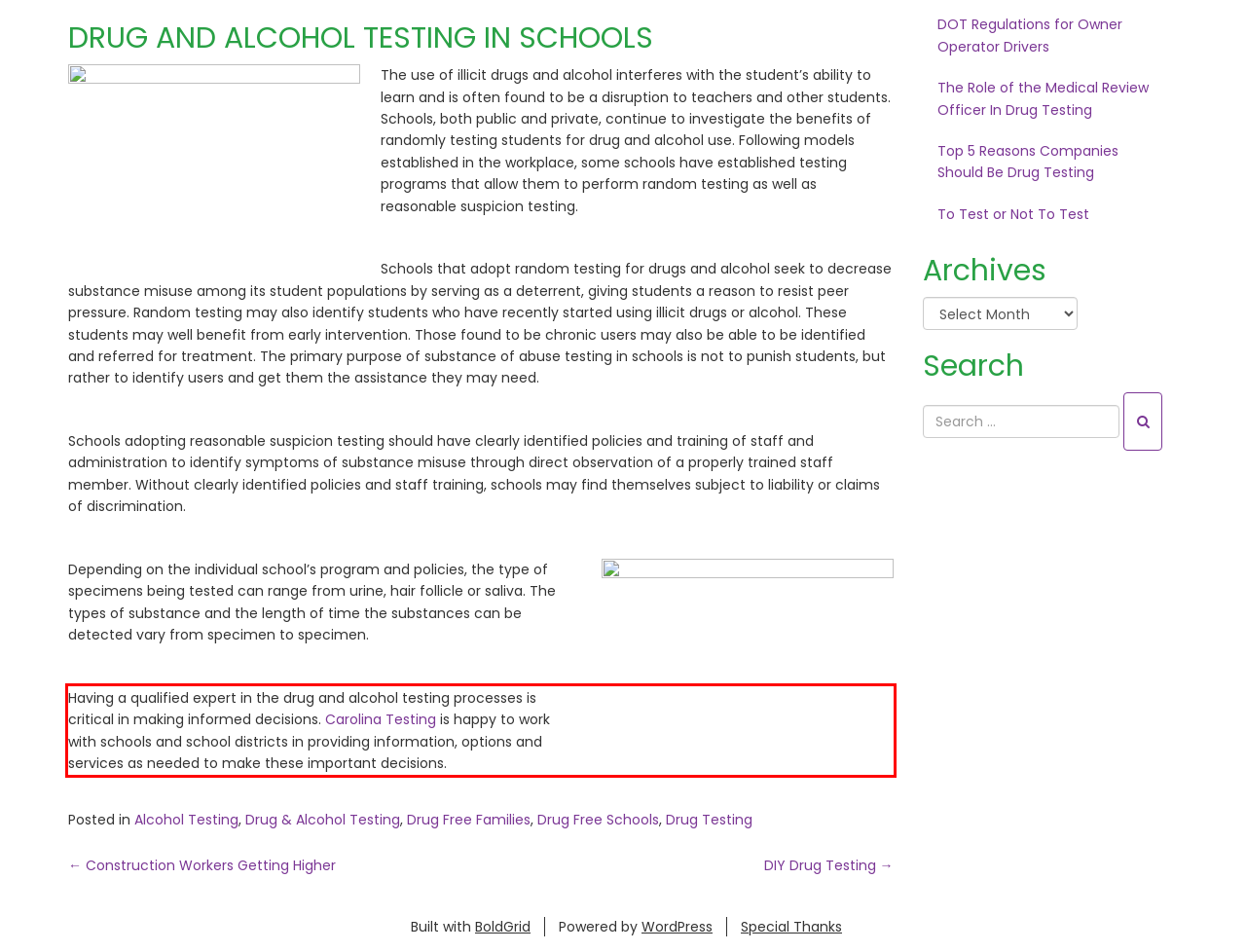Look at the screenshot of the webpage, locate the red rectangle bounding box, and generate the text content that it contains.

Having a qualified expert in the drug and alcohol testing processes is critical in making informed decisions. Carolina Testing is happy to work with schools and school districts in providing information, options and services as needed to make these important decisions.